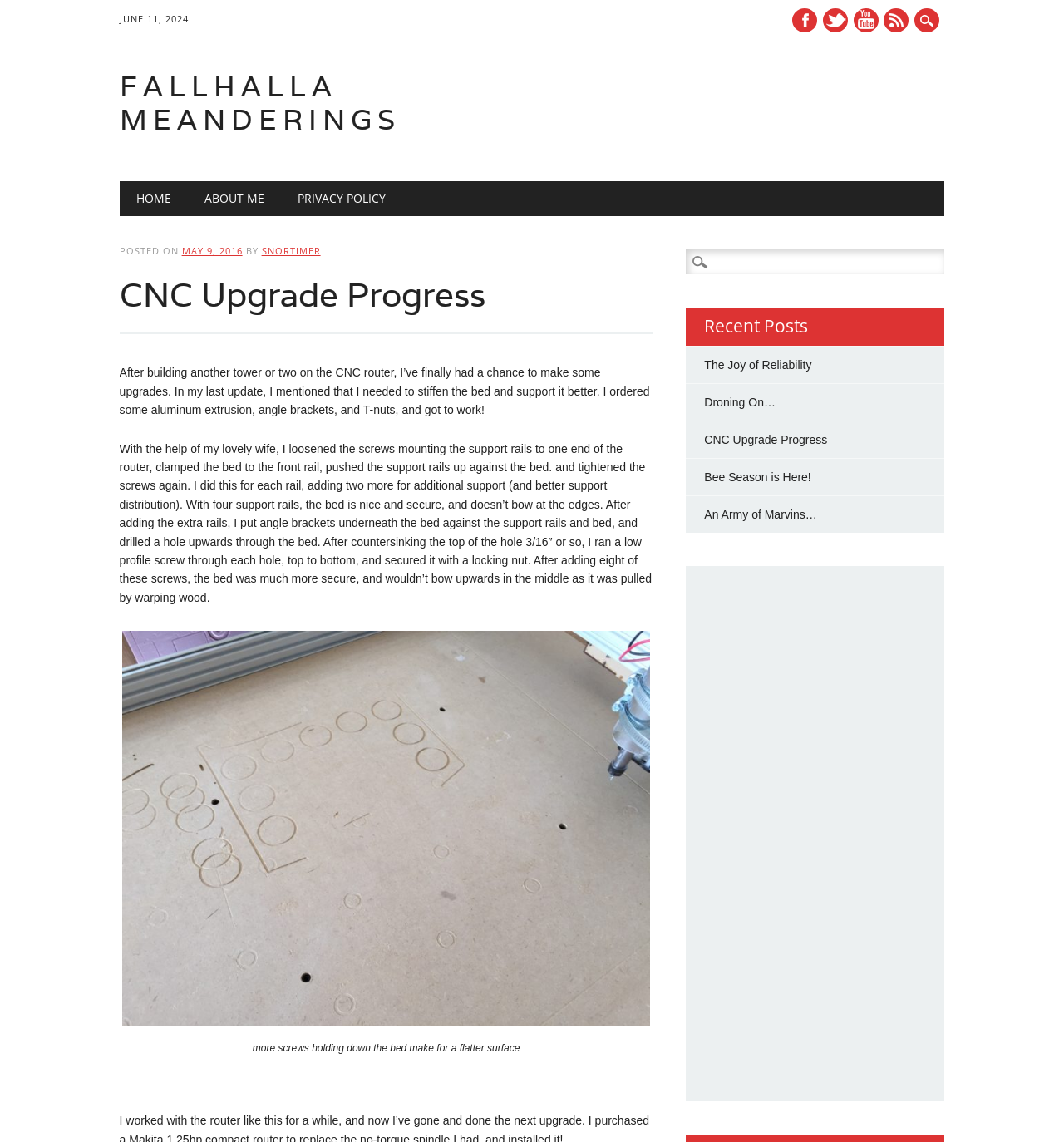What is the purpose of the additional support rails on the CNC router?
Please give a detailed and elaborate answer to the question.

I inferred this by reading the text under the 'CNC Upgrade Progress' heading, which explains that the author added support rails to prevent the bed from bowing at the edges and to improve support distribution.